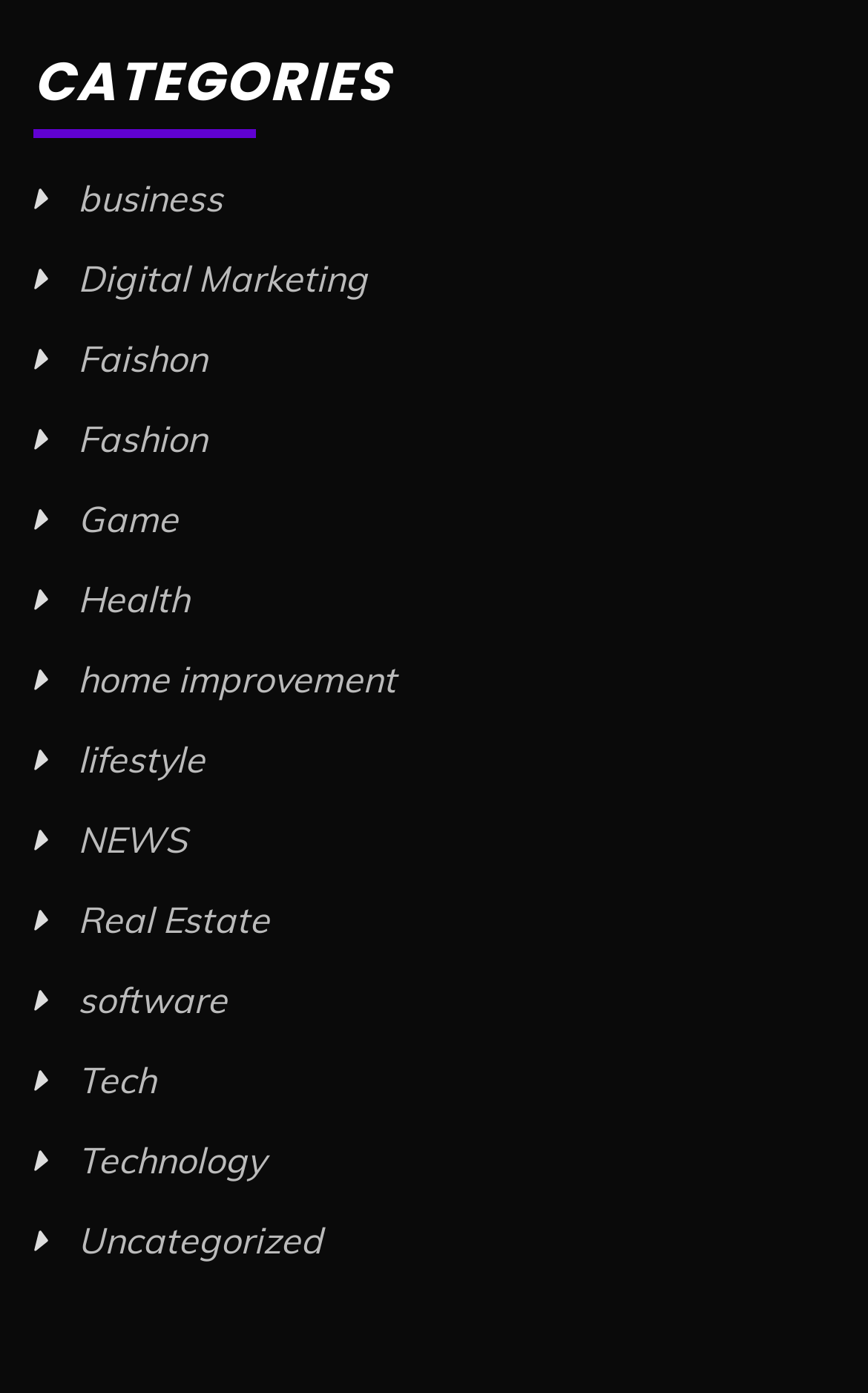Pinpoint the bounding box coordinates of the area that must be clicked to complete this instruction: "view Digital Marketing page".

[0.09, 0.183, 0.423, 0.215]